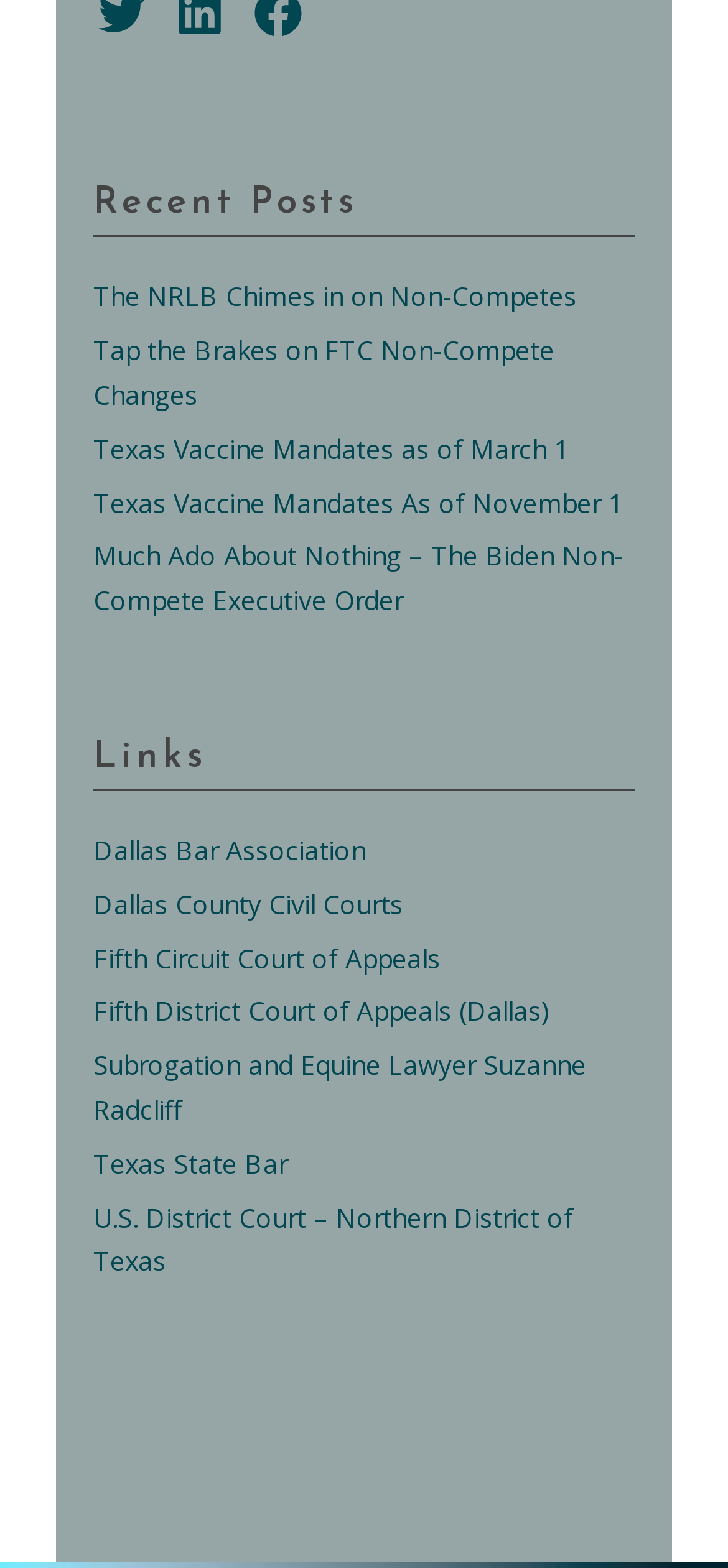Give the bounding box coordinates for this UI element: "Texas State Bar". The coordinates should be four float numbers between 0 and 1, arranged as [left, top, right, bottom].

[0.128, 0.732, 0.395, 0.754]